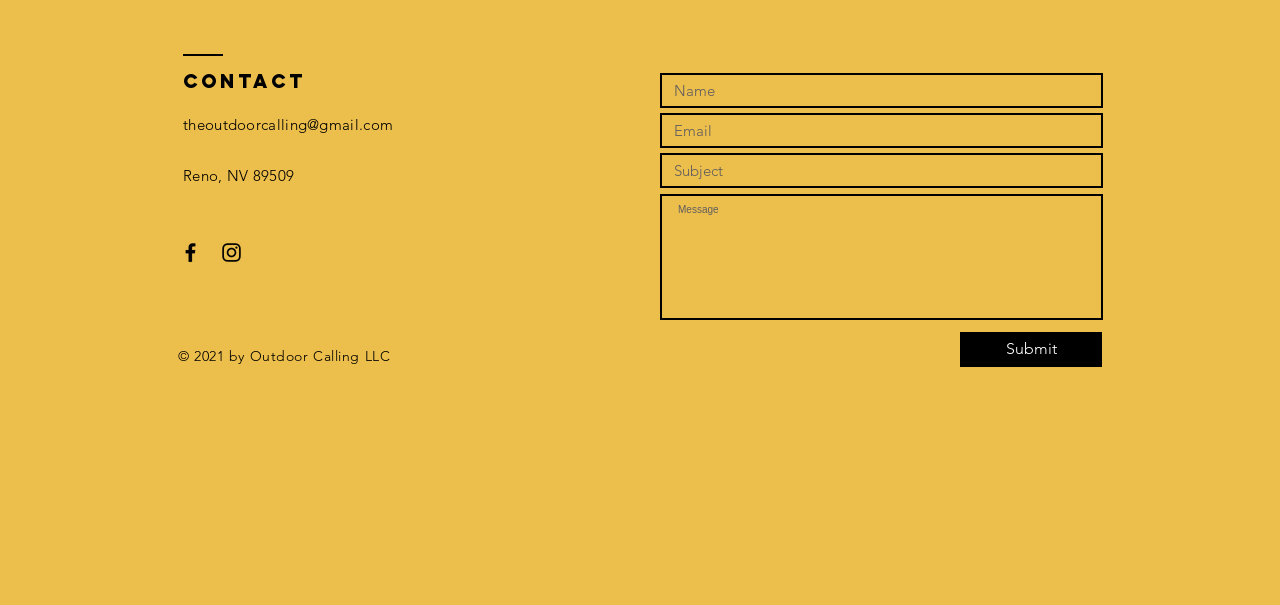Can you find the bounding box coordinates for the element to click on to achieve the instruction: "Enter your name"?

[0.516, 0.121, 0.862, 0.179]